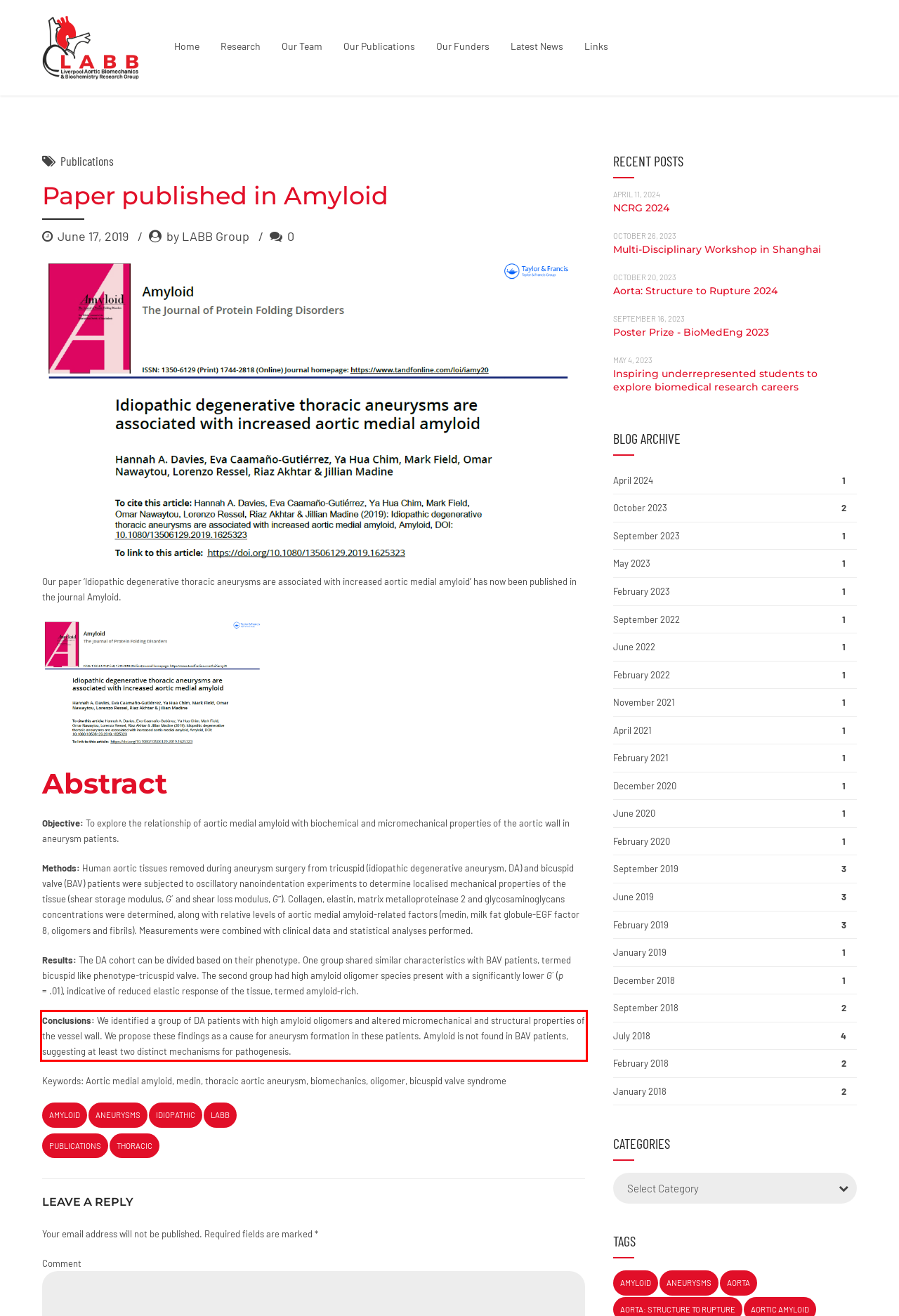You are given a screenshot with a red rectangle. Identify and extract the text within this red bounding box using OCR.

Conclusions: We identified a group of DA patients with high amyloid oligomers and altered micromechanical and structural properties of the vessel wall. We propose these findings as a cause for aneurysm formation in these patients. Amyloid is not found in BAV patients, suggesting at least two distinct mechanisms for pathogenesis.